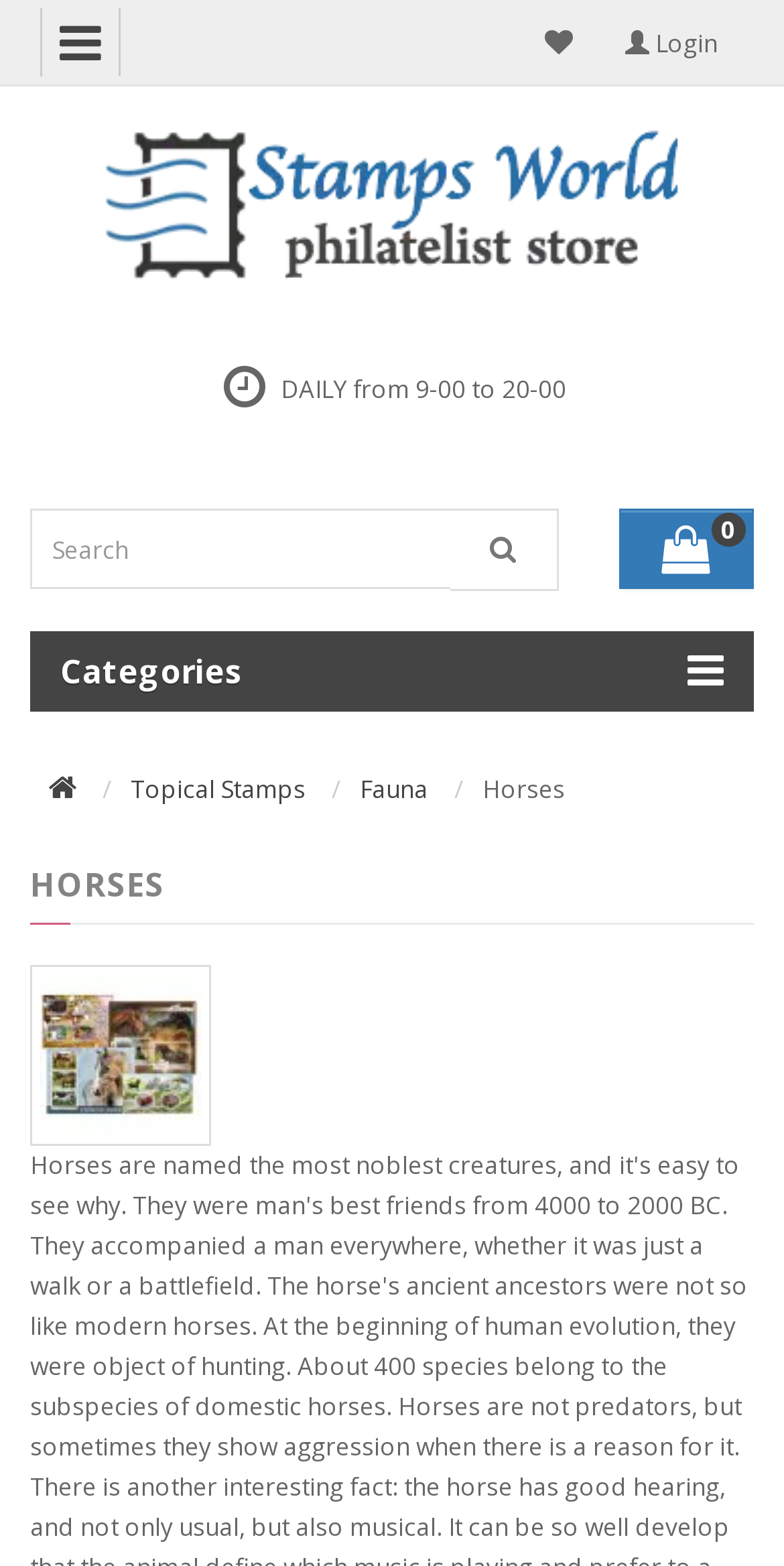Please determine the bounding box coordinates of the clickable area required to carry out the following instruction: "Go to Stamps World website". The coordinates must be four float numbers between 0 and 1, represented as [left, top, right, bottom].

[0.038, 0.081, 0.962, 0.184]